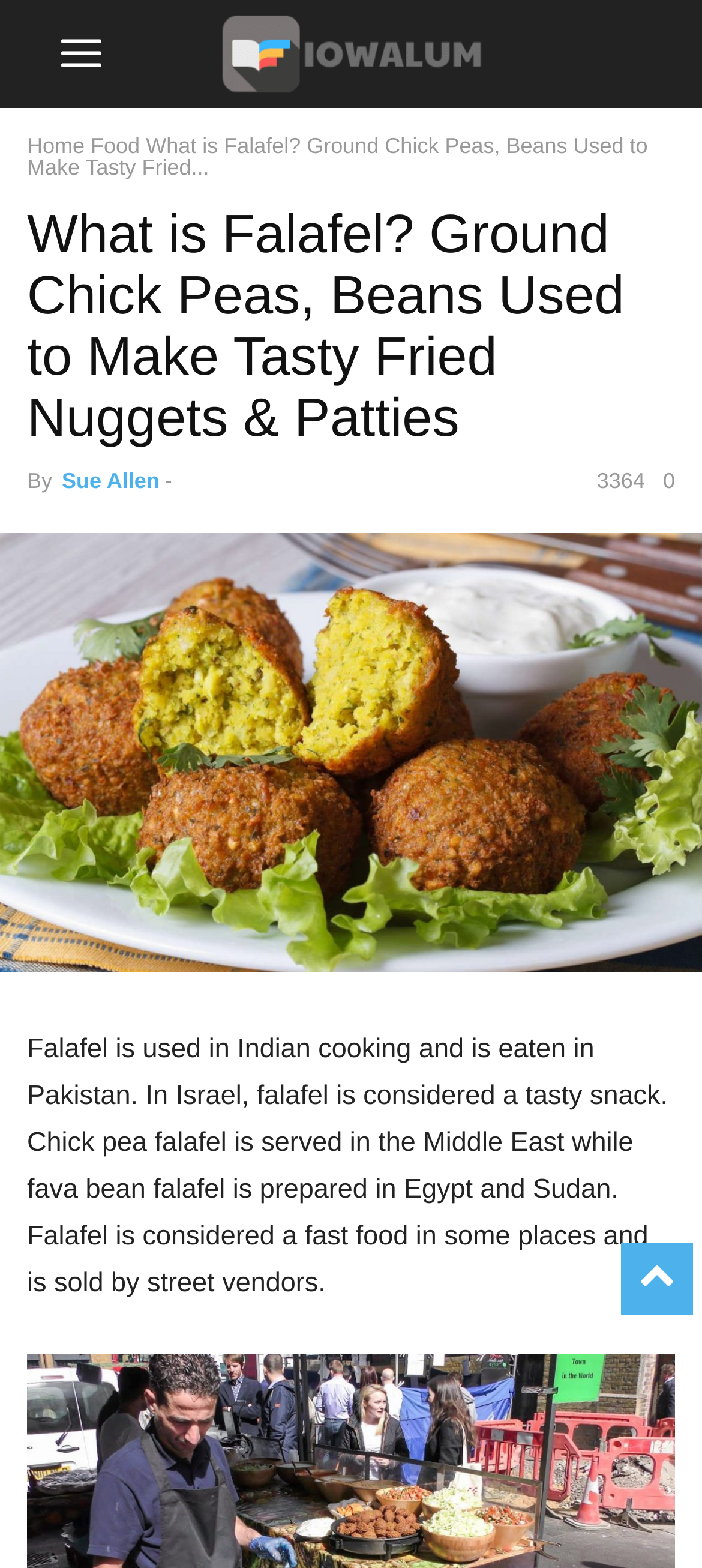Provide the bounding box coordinates of the UI element this sentence describes: "0".

[0.944, 0.299, 0.962, 0.315]